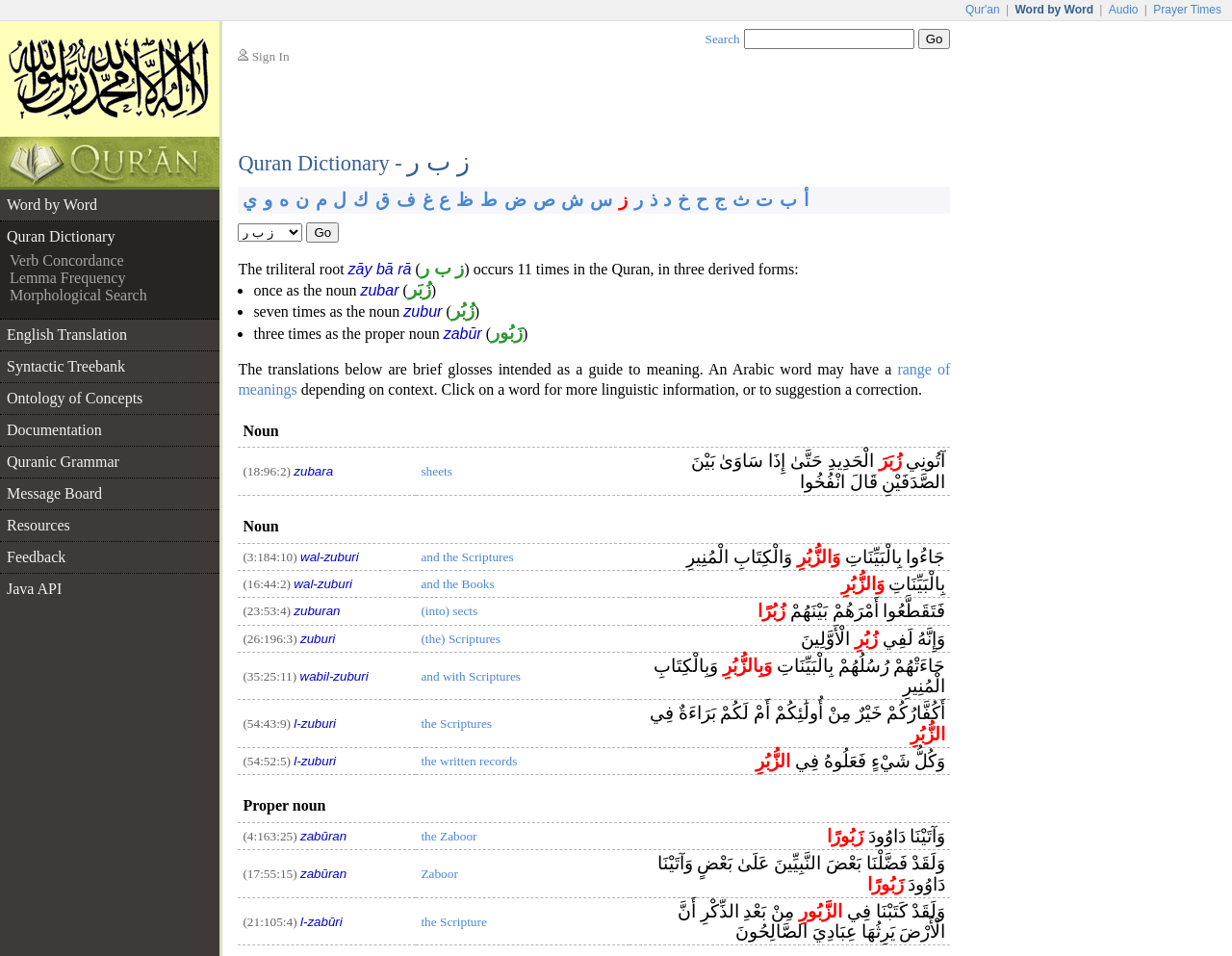Please identify the bounding box coordinates of the element that needs to be clicked to perform the following instruction: "Sign in to the website".

[0.204, 0.051, 0.235, 0.066]